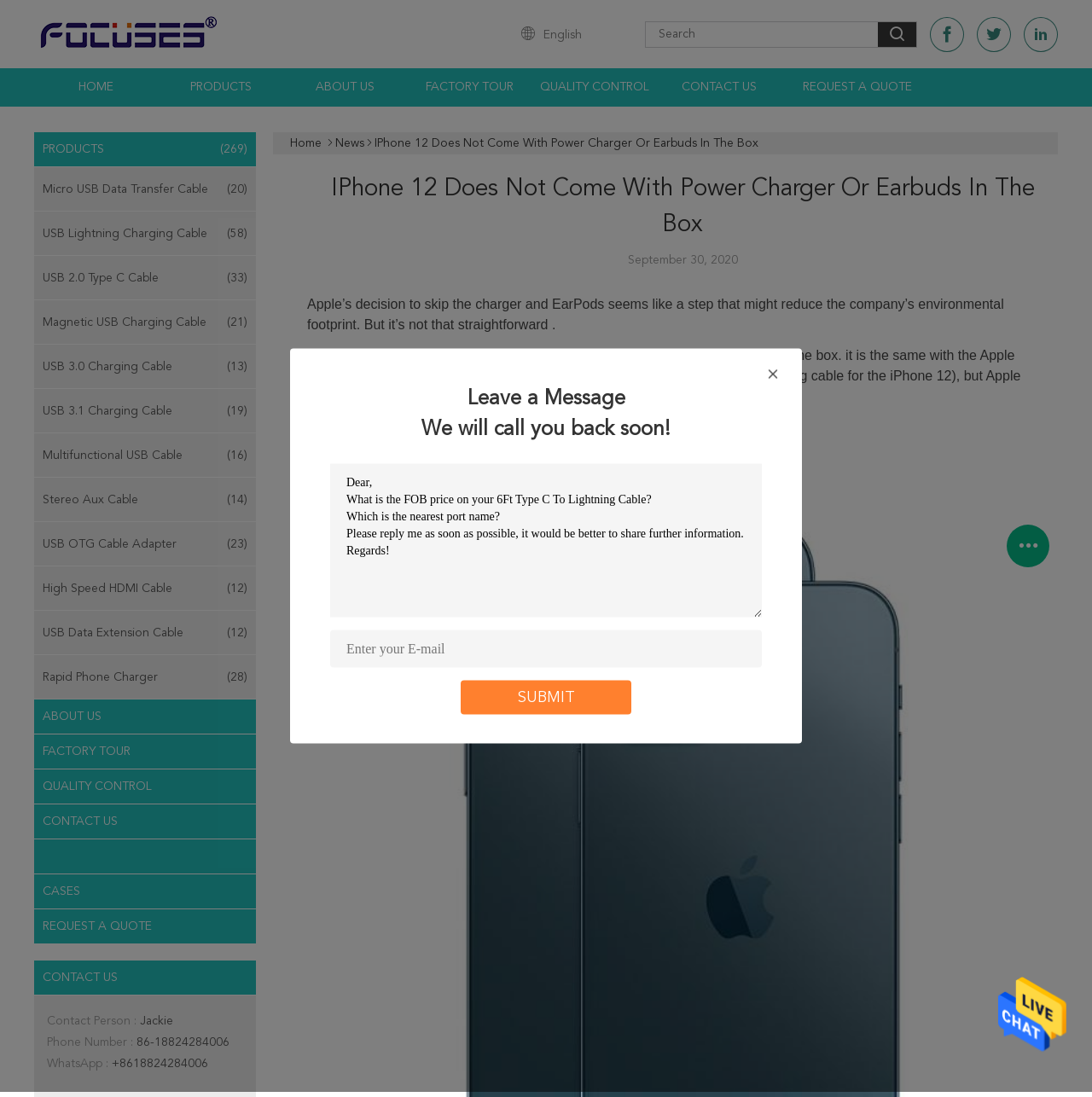Identify the coordinates of the bounding box for the element that must be clicked to accomplish the instruction: "Go to www.wholesalelashextensions.com".

None